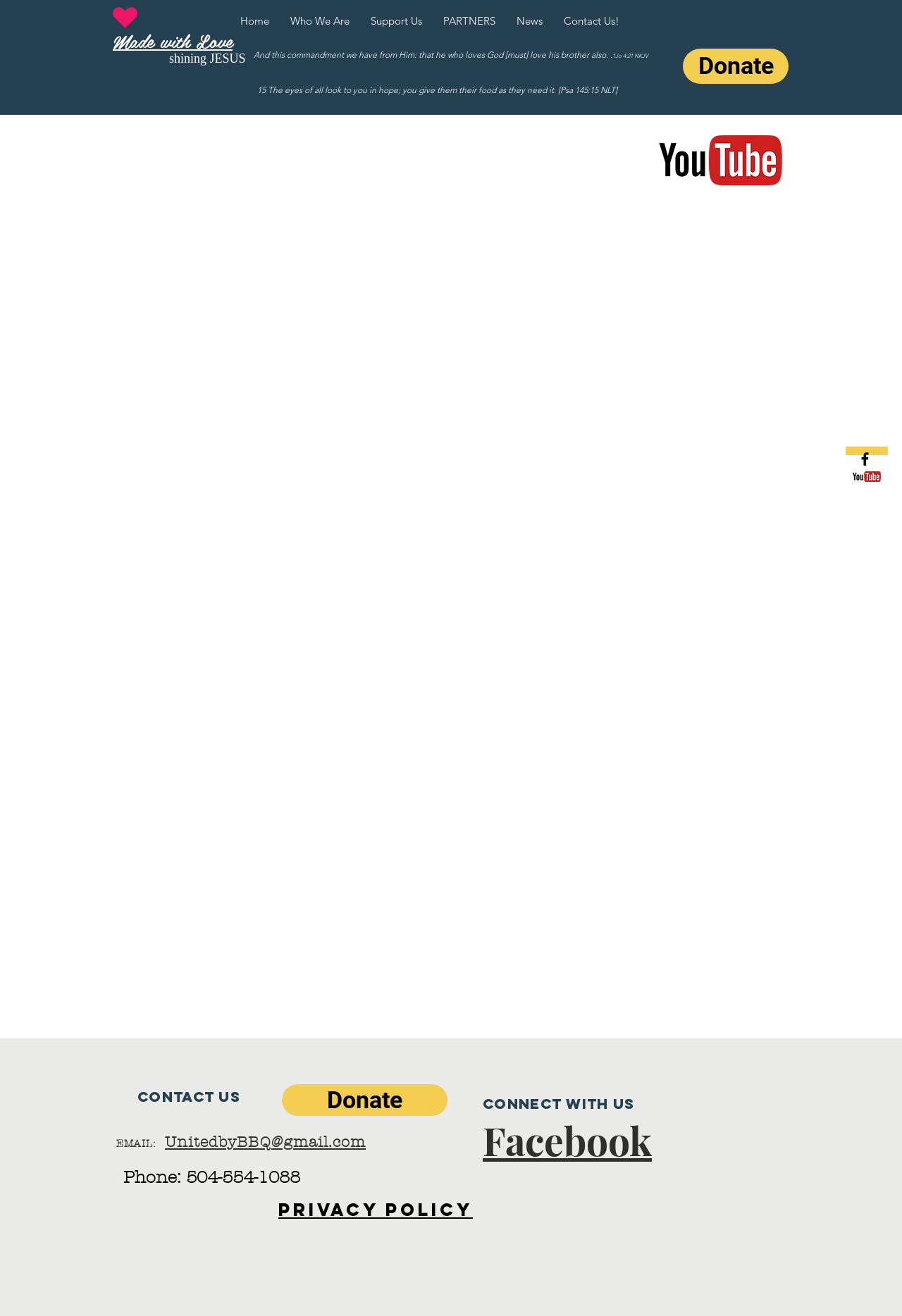Offer a meticulous description of the webpage's structure and content.

The webpage is titled "Watch US! | United by BBQ" and has a navigation menu at the top with 7 links: "Home", "Who We Are", "Support Us", "PARTNERS", "News", and "Contact Us!". Below the navigation menu, there is a heading "Made with Love" with a link to the same text. 

To the right of the "Made with Love" heading, there is a biblical quote "And this commandment we have from Him: that he who loves God [must] love his brother also..1Jo 4:21 NKJV" with two links, one to the quote and another to the bible verse reference. 

Below the quote, there is a heading "shining JESUS". On the right side of the page, there is a "Donate" link and a "Log In" button with an image. 

Further down the page, there is a heading "15 The eyes of all look to you in hope; you give them their food as they need it. [Psa 145:15 NLT]" with a link to the same text. 

At the bottom of the page, there is a social bar with a Facebook icon and a YouTube icon. There is also a main section with a YouTube icon and a contact section with an email address, phone number, and links to Facebook and a "Donate" page. Additionally, there is a "Privacy Policy" link at the bottom of the page.